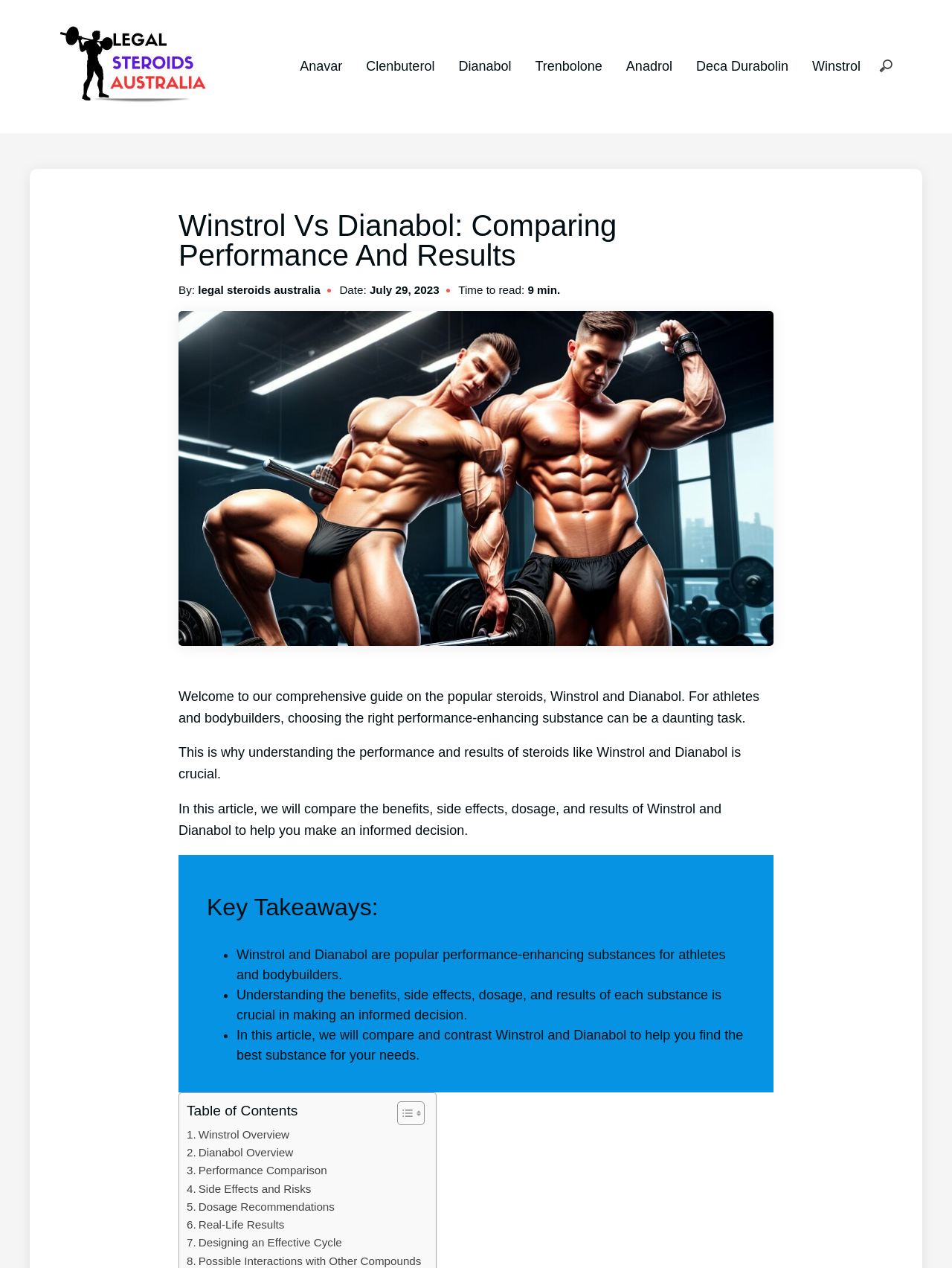Identify the bounding box coordinates of the specific part of the webpage to click to complete this instruction: "Go to Winstrol page".

[0.853, 0.046, 0.904, 0.058]